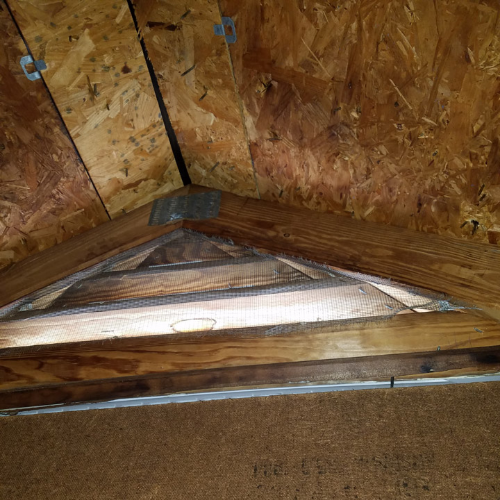Provide a short answer to the following question with just one word or phrase: What material are the walls constructed from?

Plywood